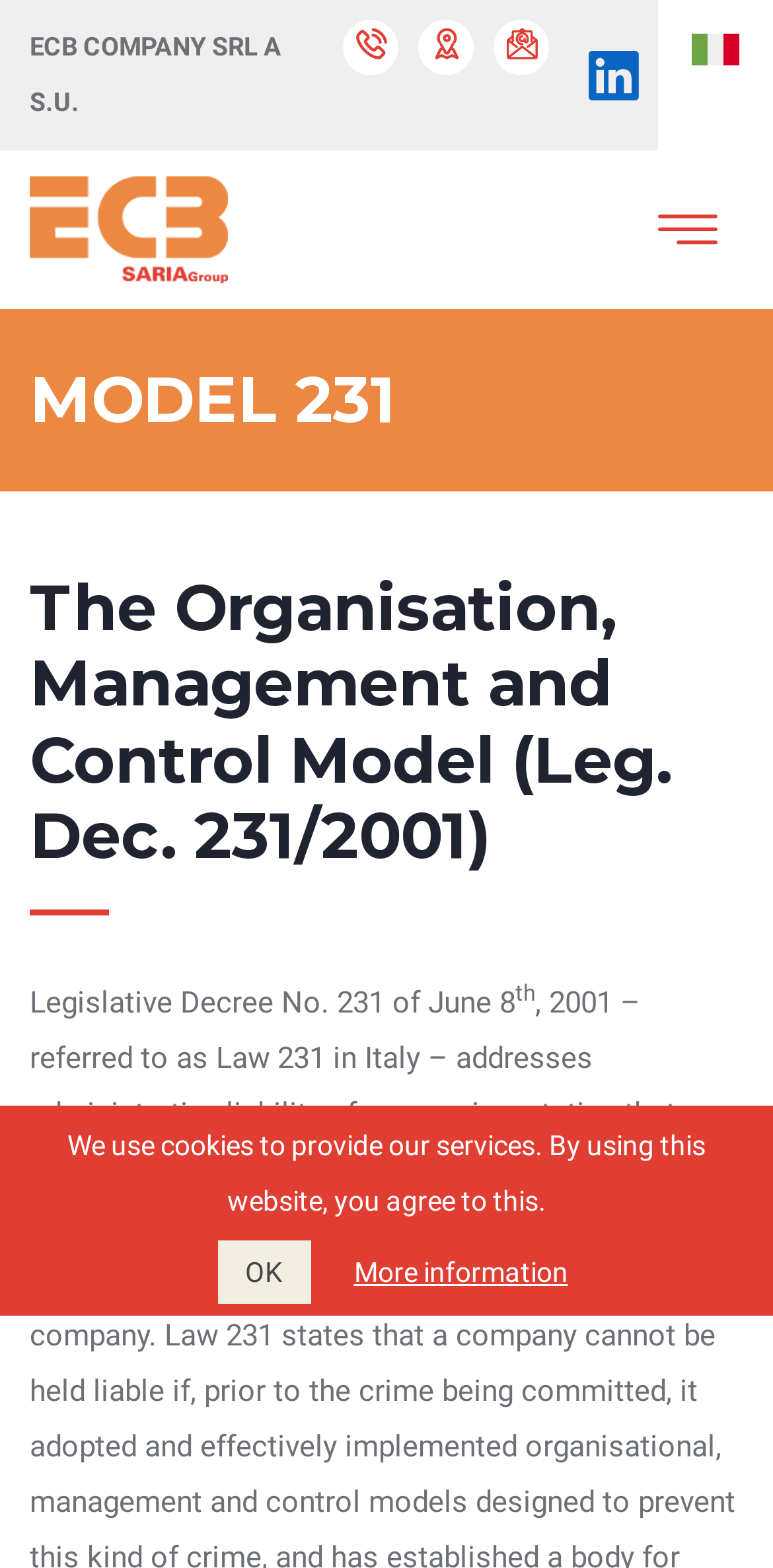What is the language of the website?
Give a single word or phrase answer based on the content of the image.

Italian